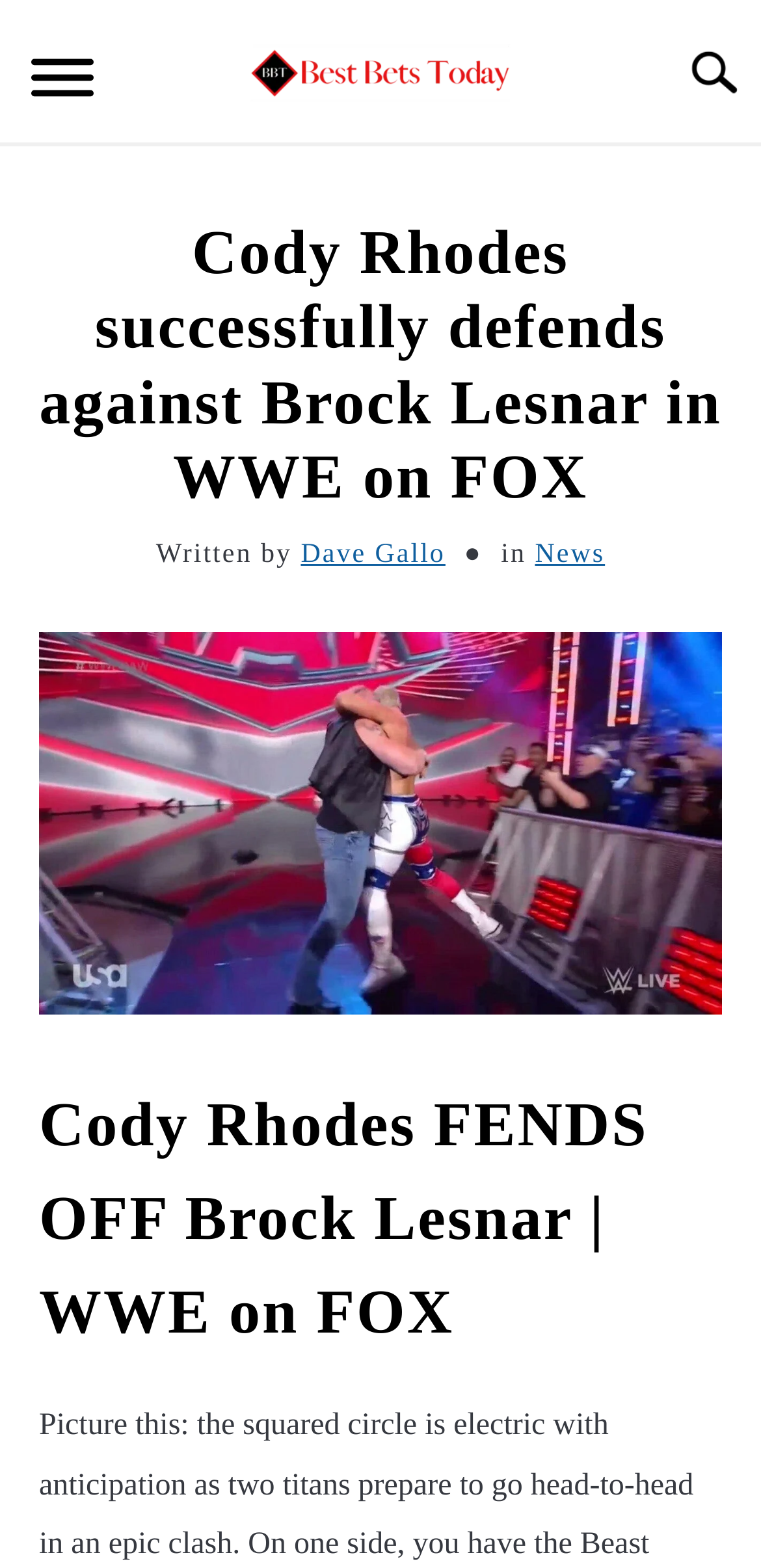Please identify the bounding box coordinates of the area that needs to be clicked to follow this instruction: "View FOOTBALL page".

[0.0, 0.163, 1.0, 0.221]